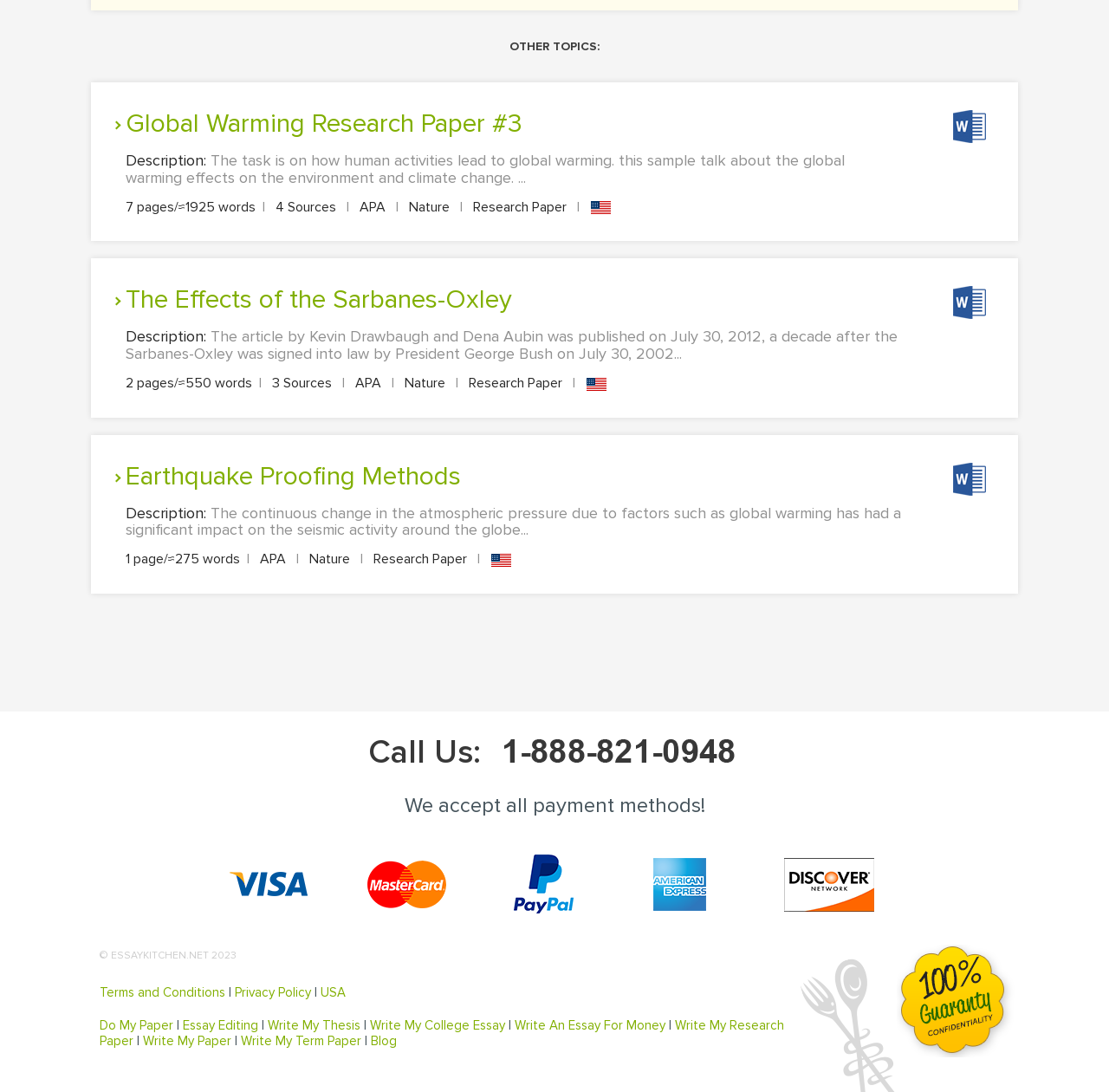How many pages is the third research paper?
Offer a detailed and exhaustive answer to the question.

The third research paper has 1 page, as indicated by the text '1 page/≈275 words' next to the description of the paper, which is about earthquake proofing methods.